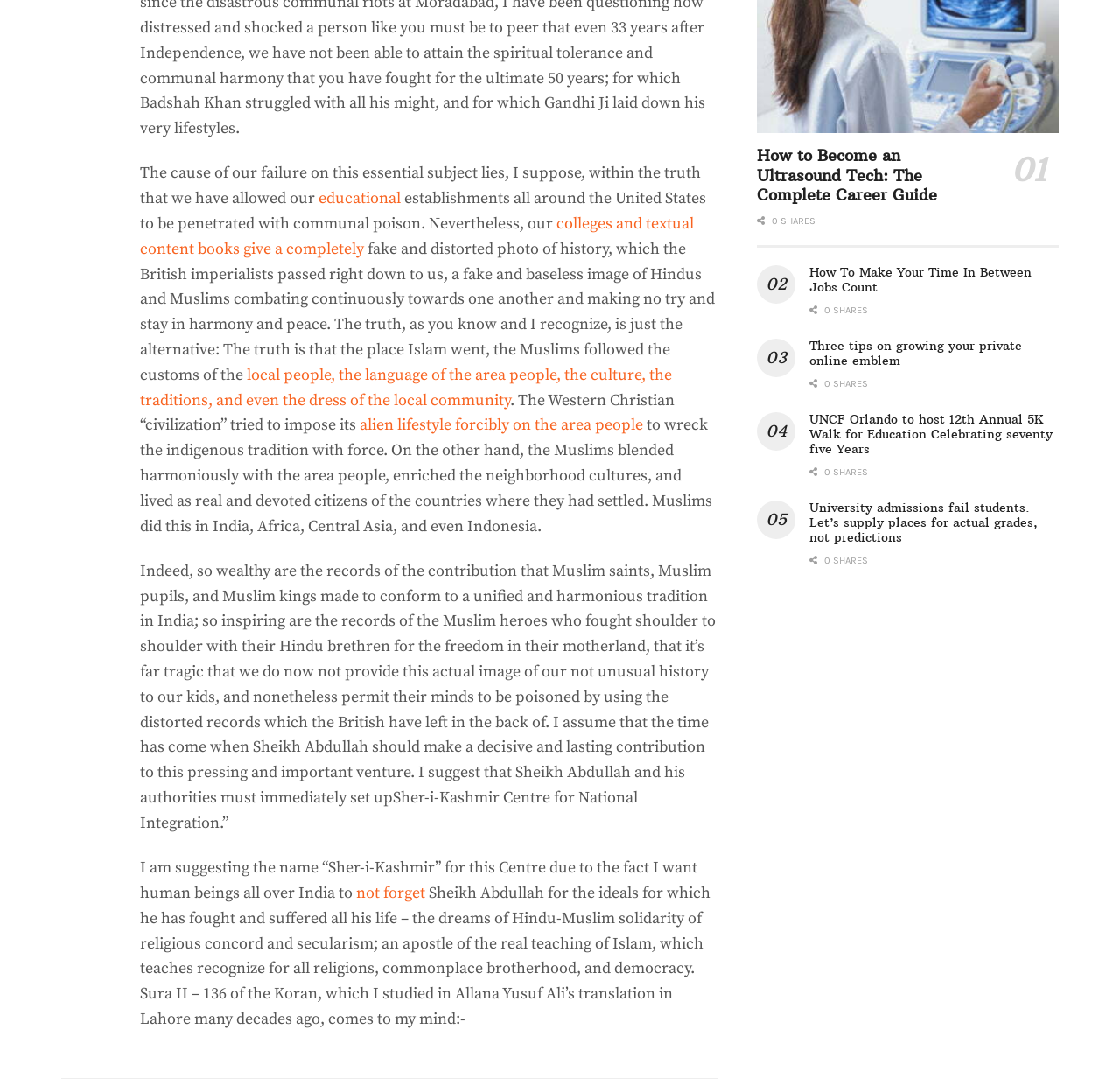Identify the bounding box coordinates of the clickable section necessary to follow the following instruction: "Click the link ' Share 0'". The coordinates should be presented as four float numbers from 0 to 1, i.e., [left, top, right, bottom].

[0.676, 0.22, 0.72, 0.251]